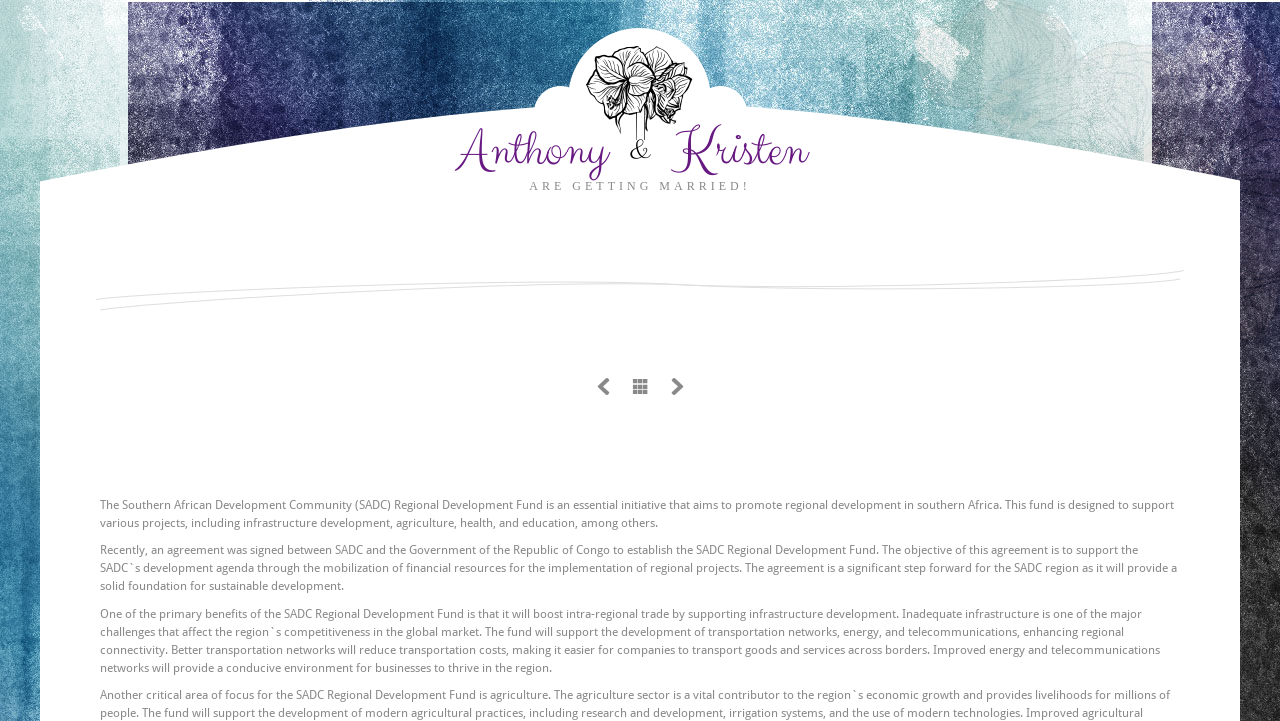Who signed the agreement to establish the SADC Regional Development Fund?
Look at the image and answer the question using a single word or phrase.

SADC and the Government of the Republic of Congo